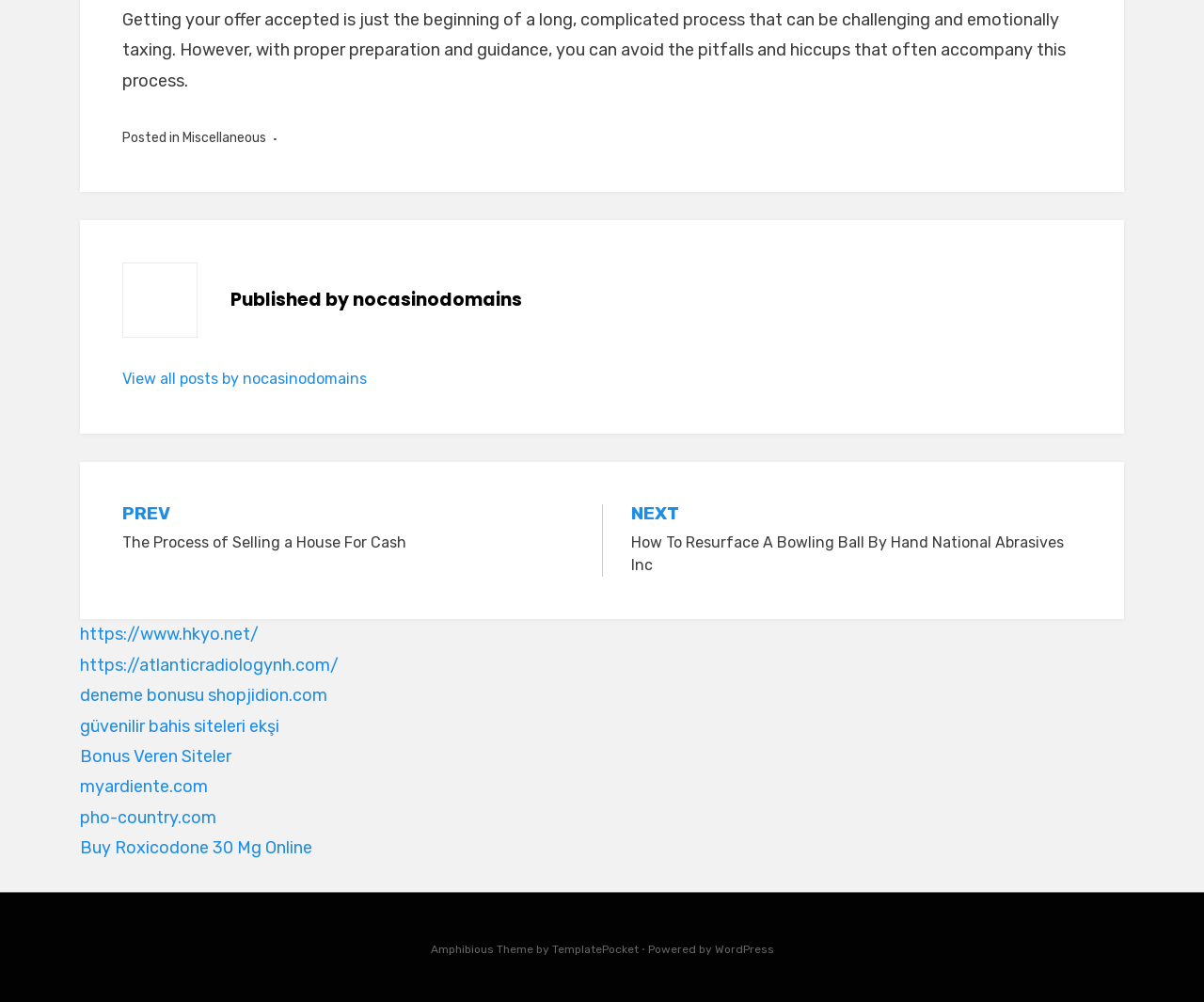Please identify the bounding box coordinates of the element's region that I should click in order to complete the following instruction: "Visit WordPress". The bounding box coordinates consist of four float numbers between 0 and 1, i.e., [left, top, right, bottom].

[0.593, 0.94, 0.643, 0.954]